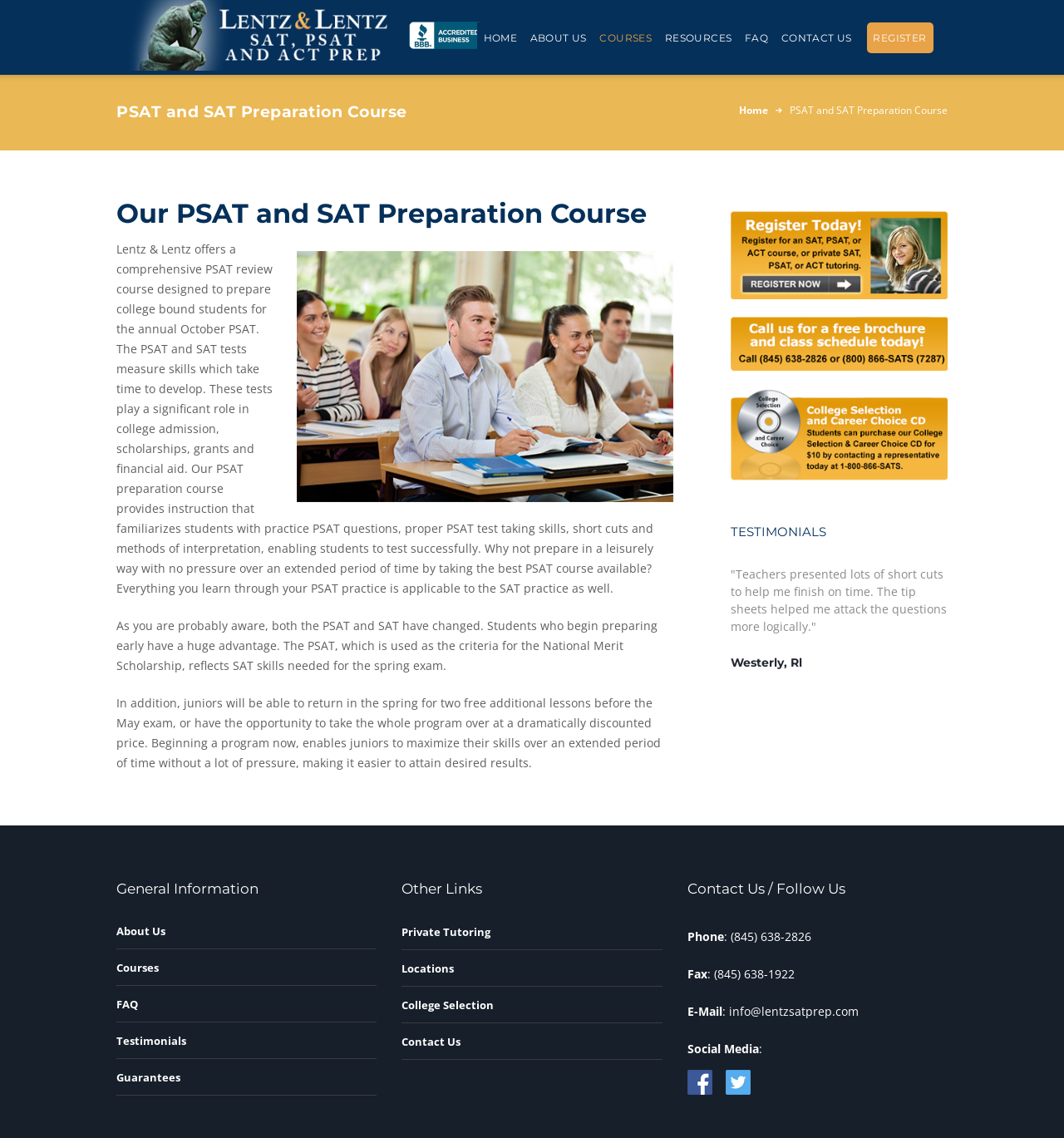Provide a short, one-word or phrase answer to the question below:
What is the purpose of the PSAT preparation course?

To prepare students for the PSAT and SAT tests